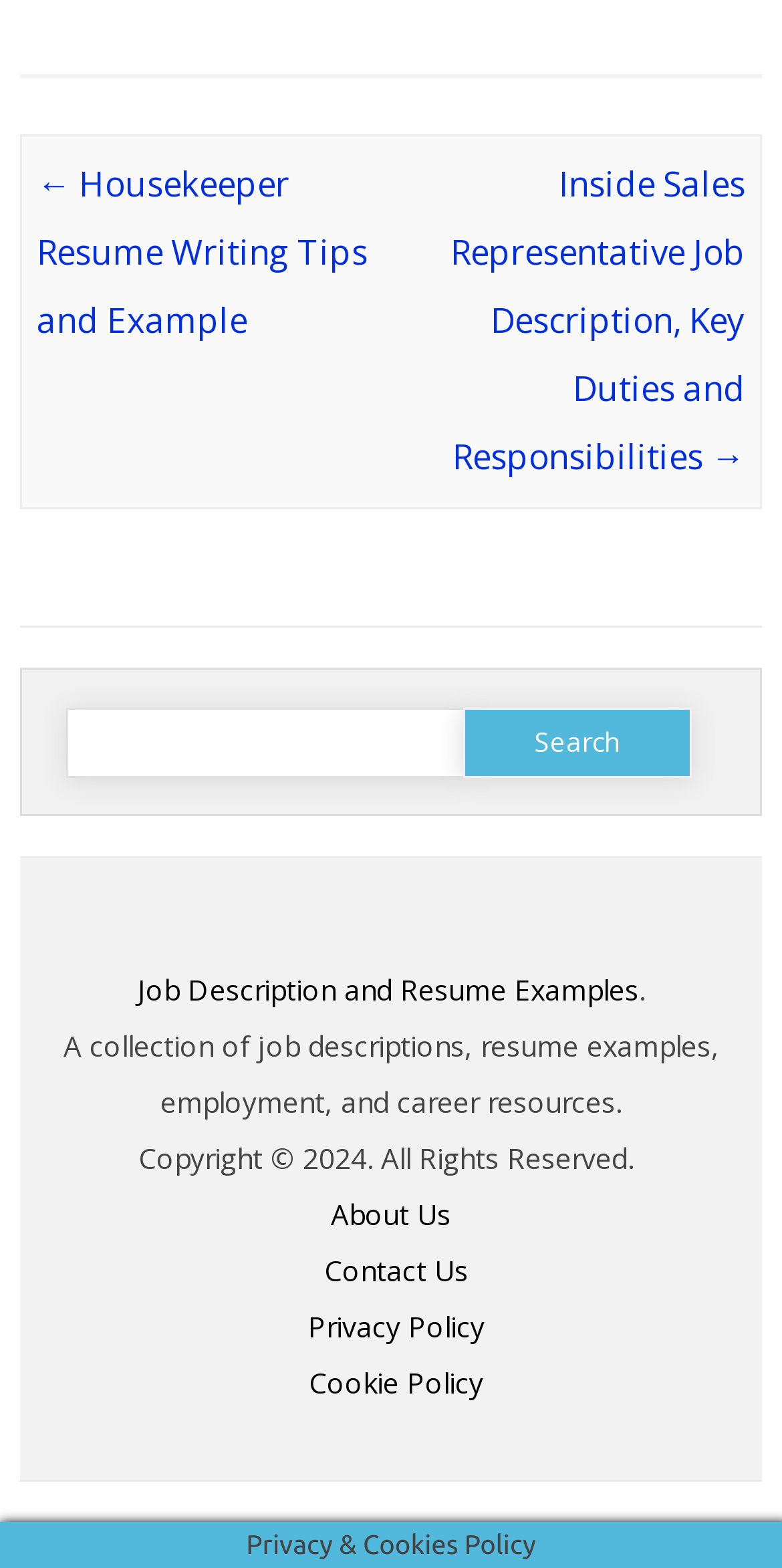Can you find the bounding box coordinates of the area I should click to execute the following instruction: "View the next post"?

[0.576, 0.103, 0.953, 0.306]